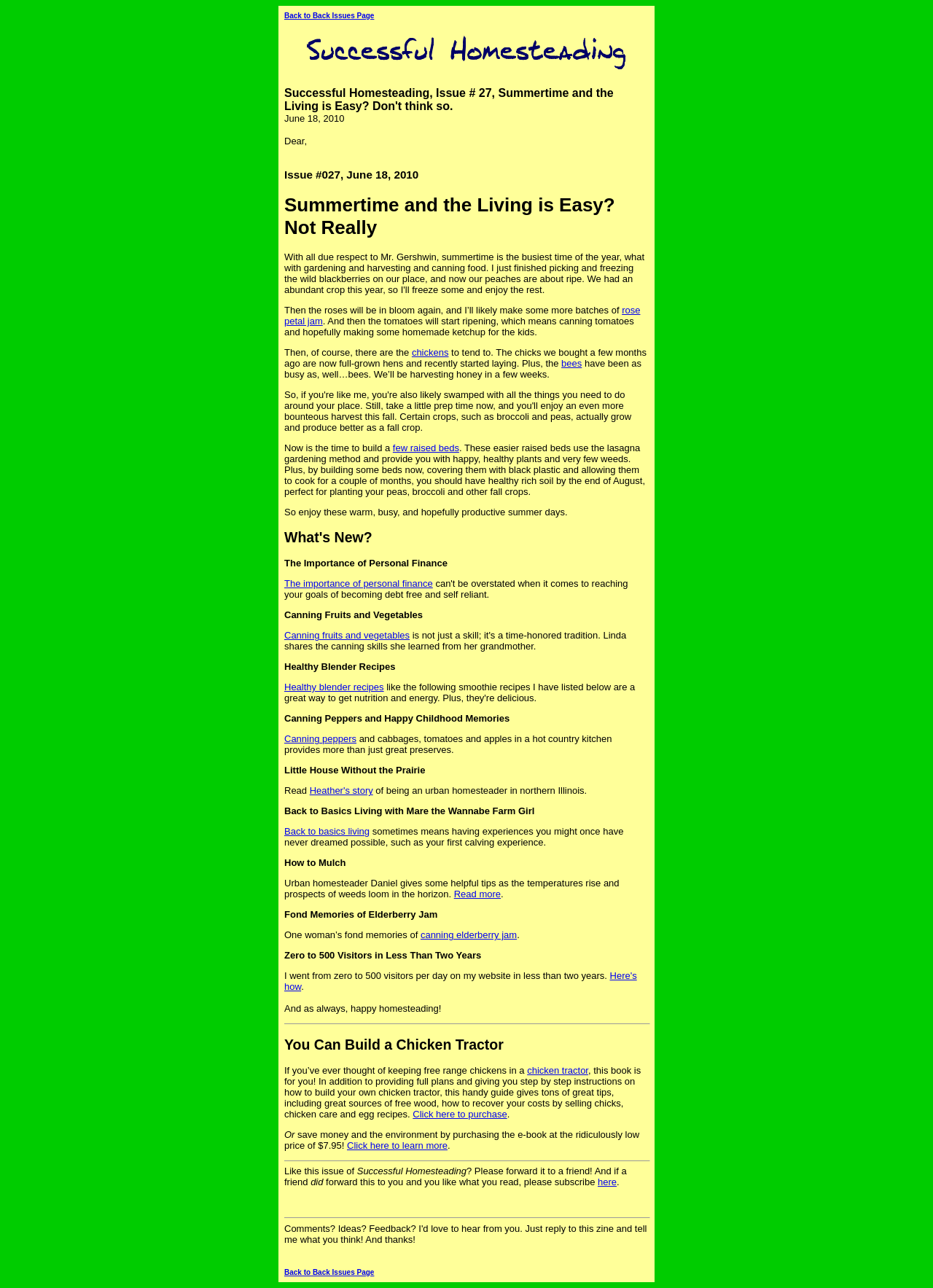Based on the element description, predict the bounding box coordinates (top-left x, top-left y, bottom-right x, bottom-right y) for the UI element in the screenshot: rose petal jam

[0.305, 0.237, 0.686, 0.254]